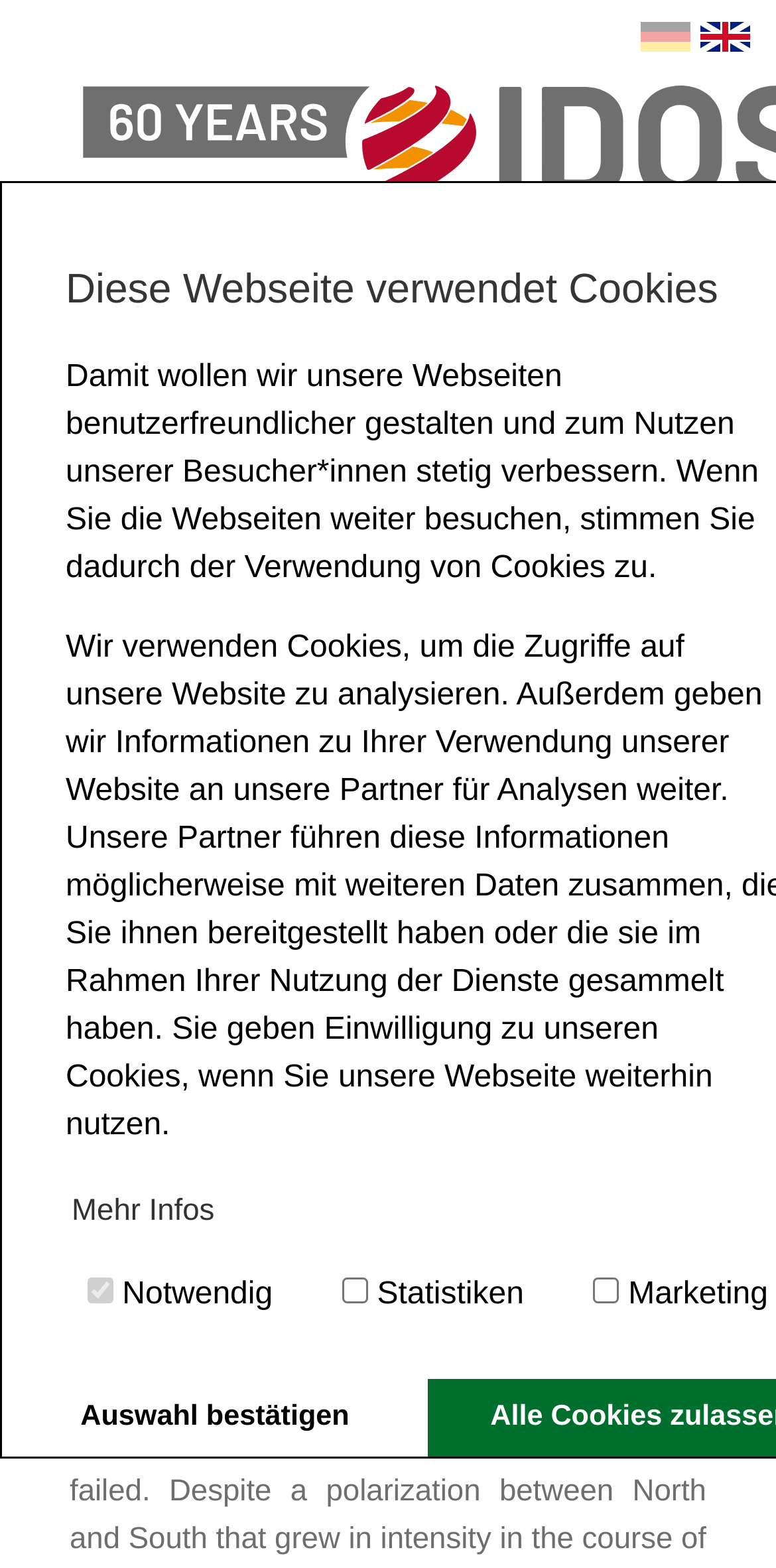Determine the bounding box coordinates for the region that must be clicked to execute the following instruction: "View the letter from George Washington to Arthur Lee".

None